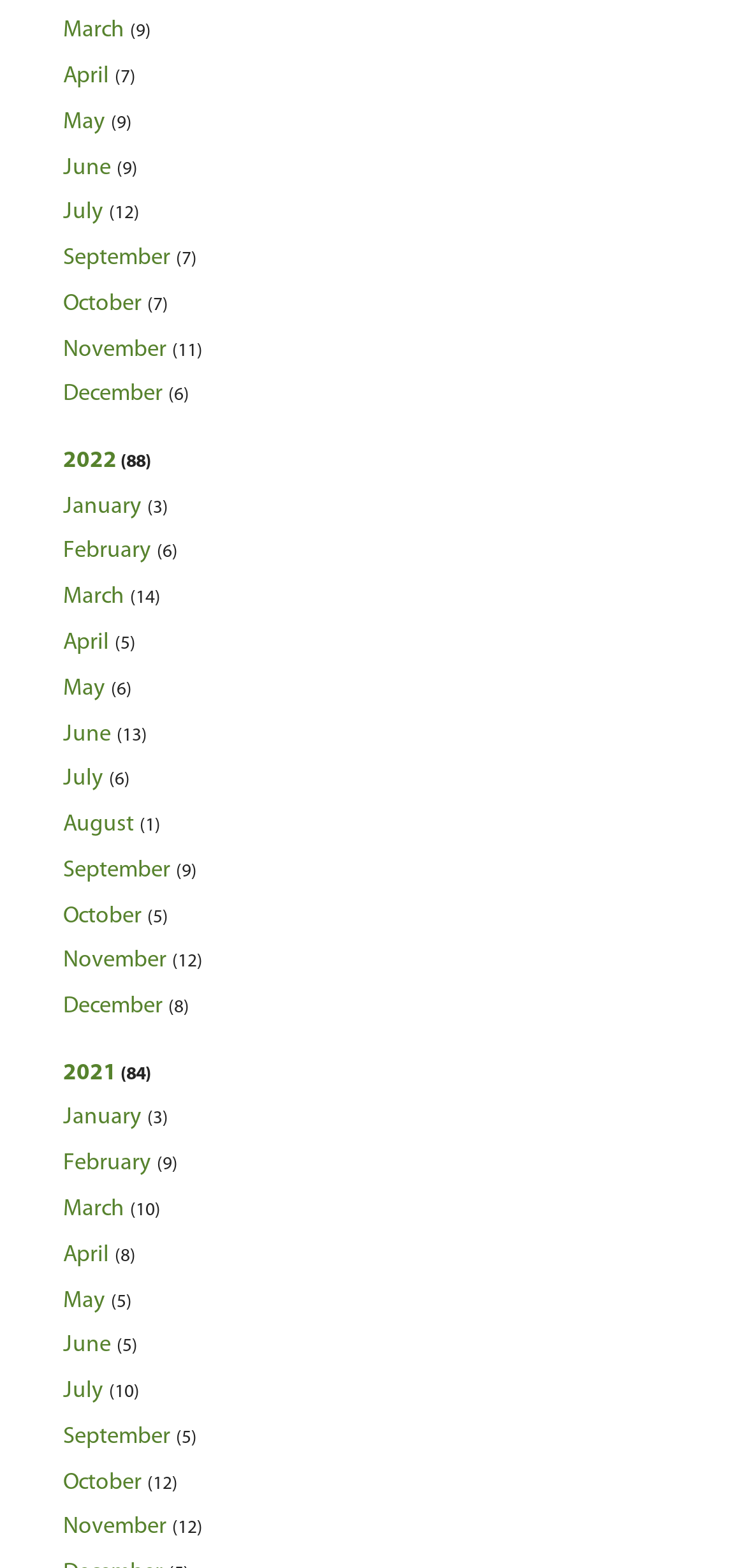Show the bounding box coordinates of the region that should be clicked to follow the instruction: "View October."

[0.085, 0.577, 0.226, 0.591]